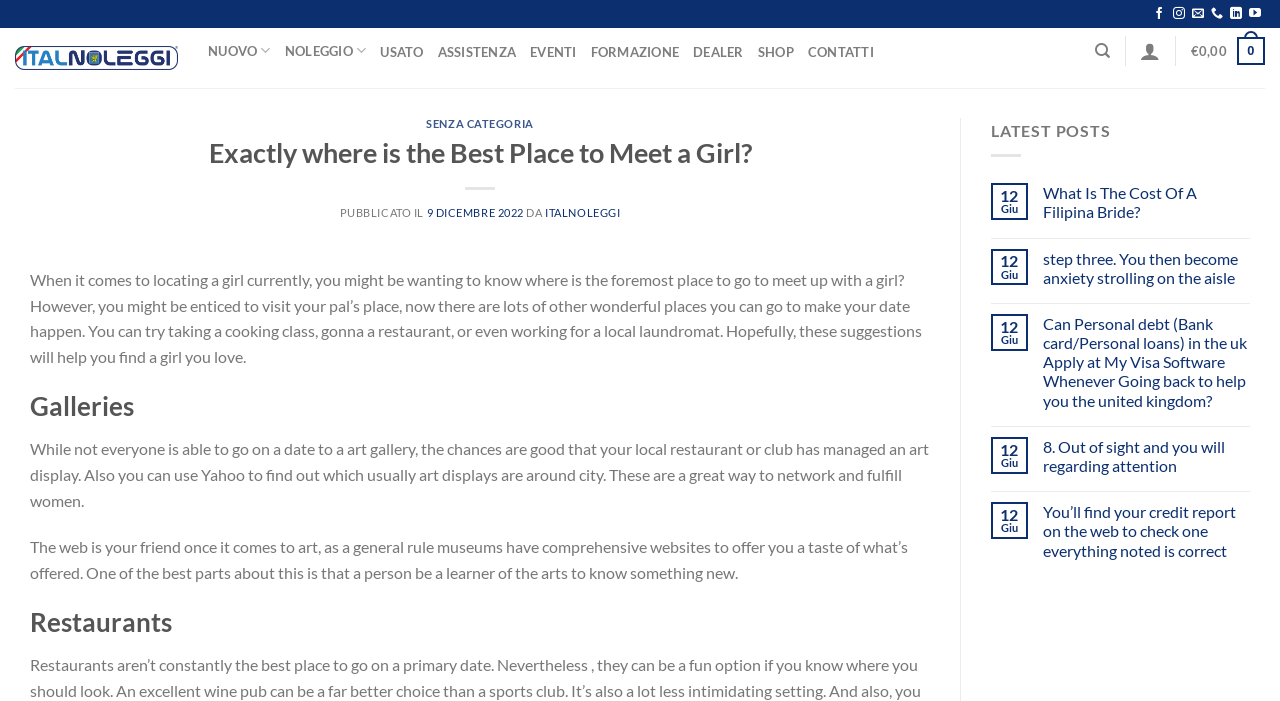What is the purpose of the article?
Kindly offer a comprehensive and detailed response to the question.

The purpose of the article can be inferred from the content of the webpage, which provides suggestions and ideas for meeting a girl, such as trying cooking classes, visiting art galleries, and going to restaurants.